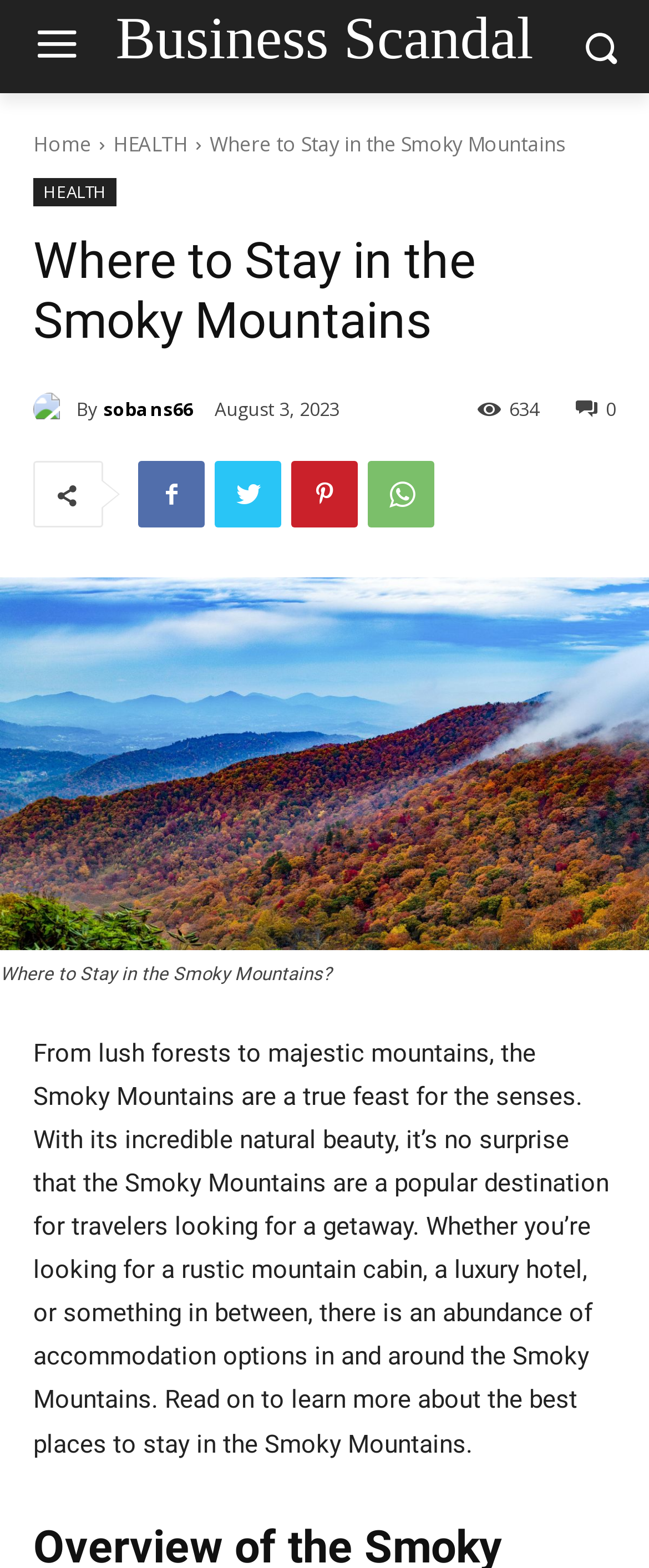What is the date of the article?
Using the screenshot, give a one-word or short phrase answer.

August 3, 2023